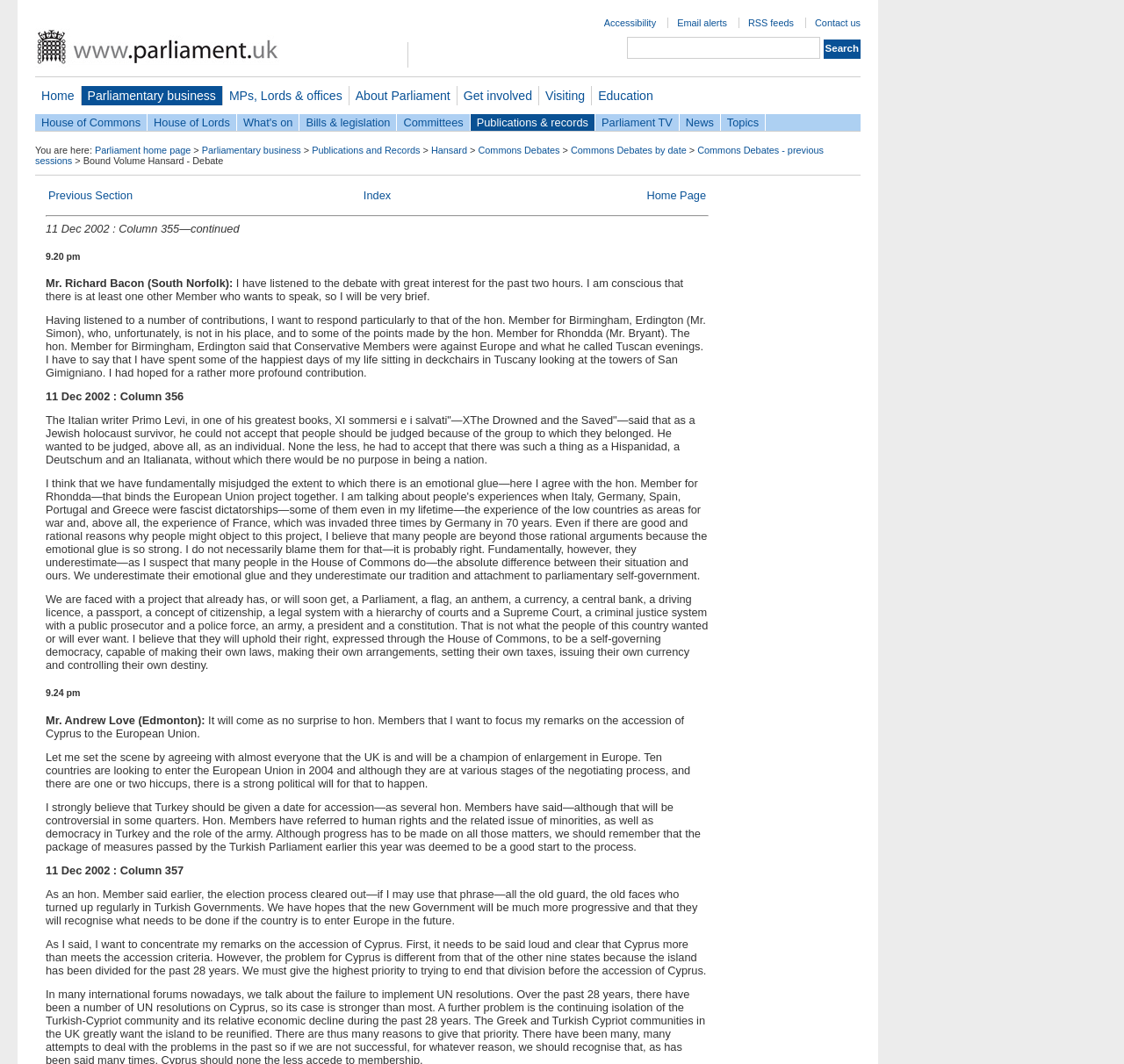Using the format (top-left x, top-left y, bottom-right x, bottom-right y), provide the bounding box coordinates for the described UI element. All values should be floating point numbers between 0 and 1: Visiting

[0.48, 0.081, 0.526, 0.099]